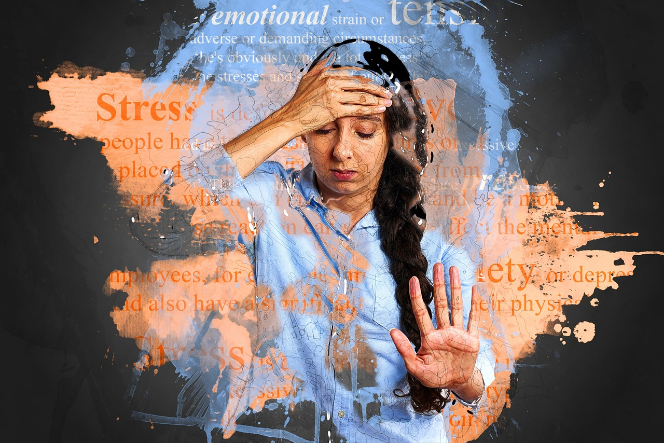What theme is emphasized in the background of the image?
Answer briefly with a single word or phrase based on the image.

stress, anxiety, and emotional strain